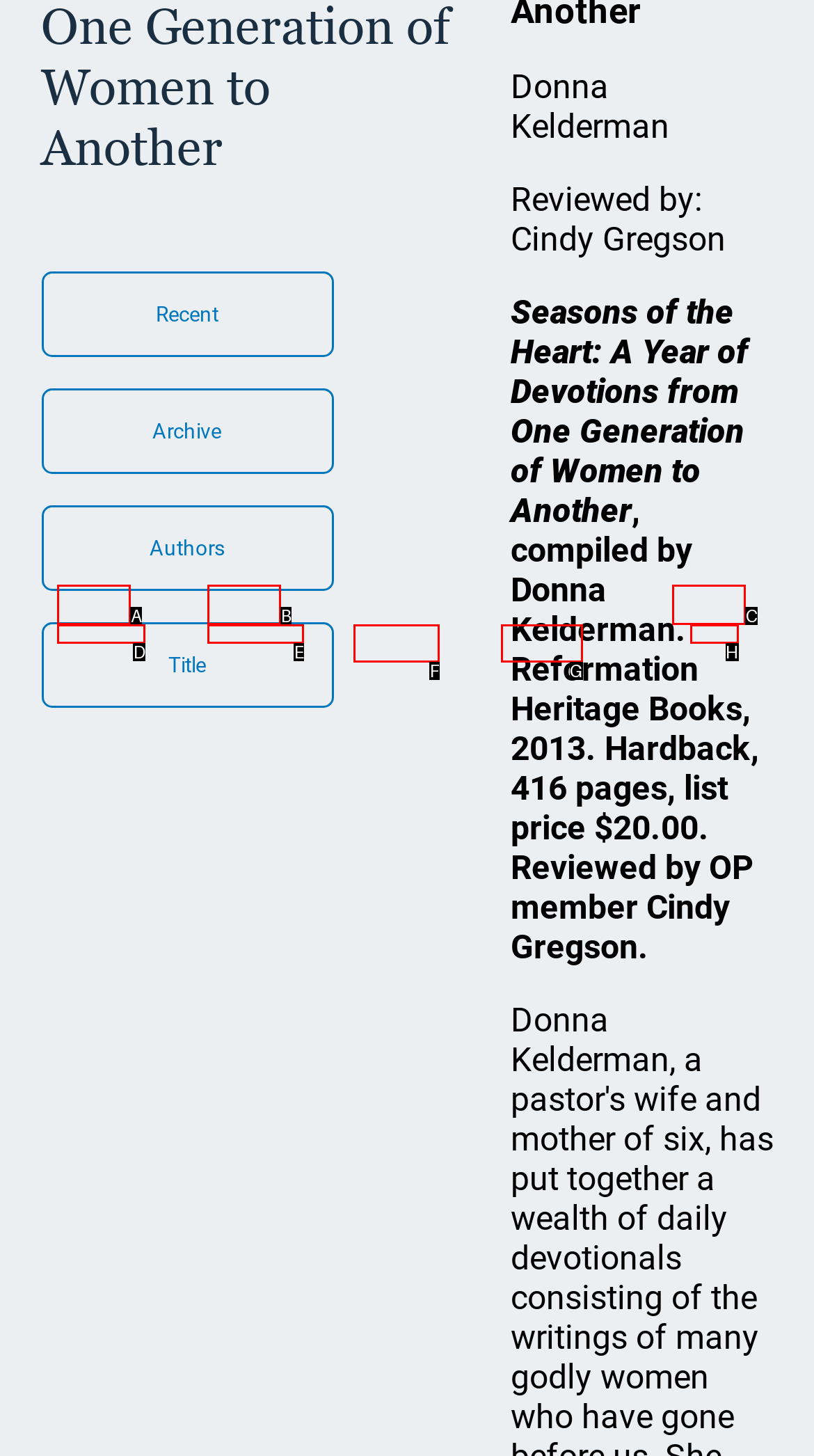Select the letter that aligns with the description: NEWS. Answer with the letter of the selected option directly.

H